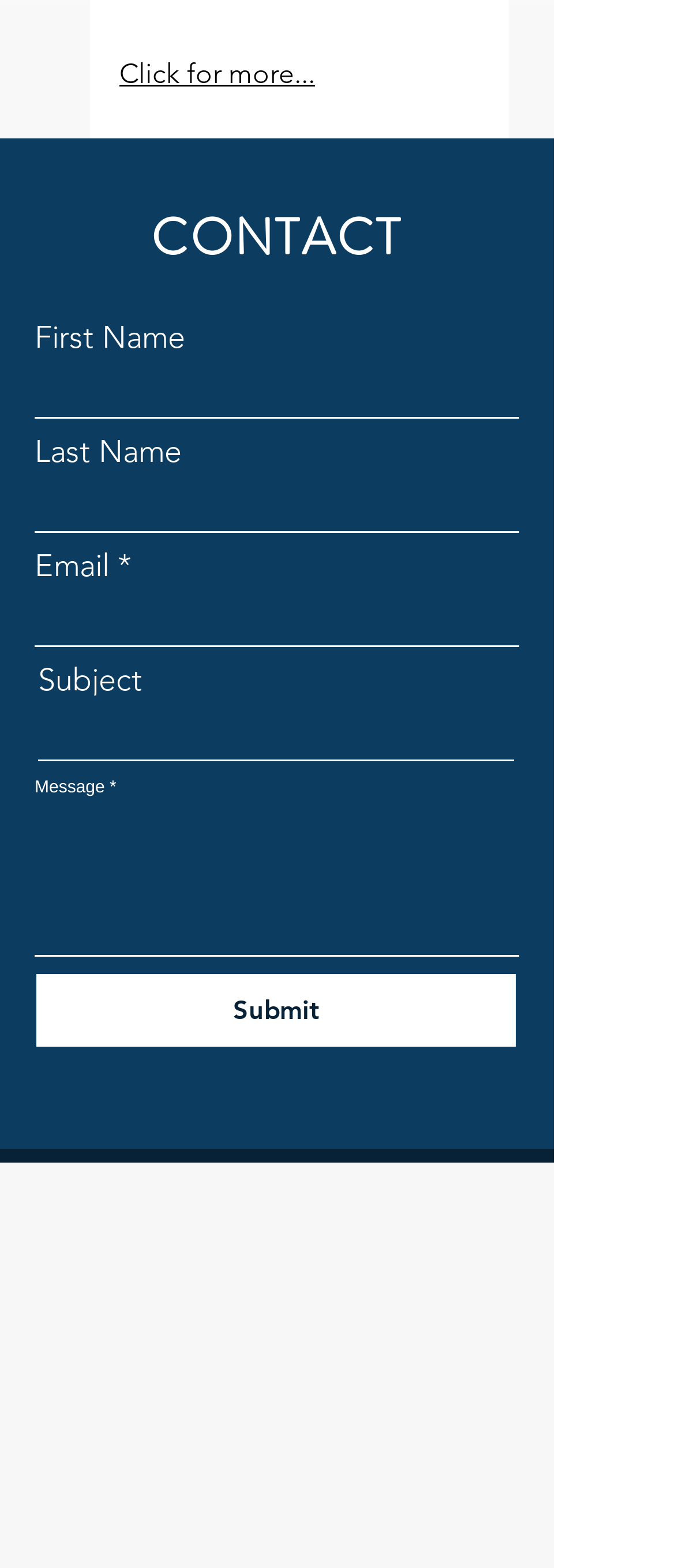What is the image at the bottom of the page? Observe the screenshot and provide a one-word or short phrase answer.

HC Square.png